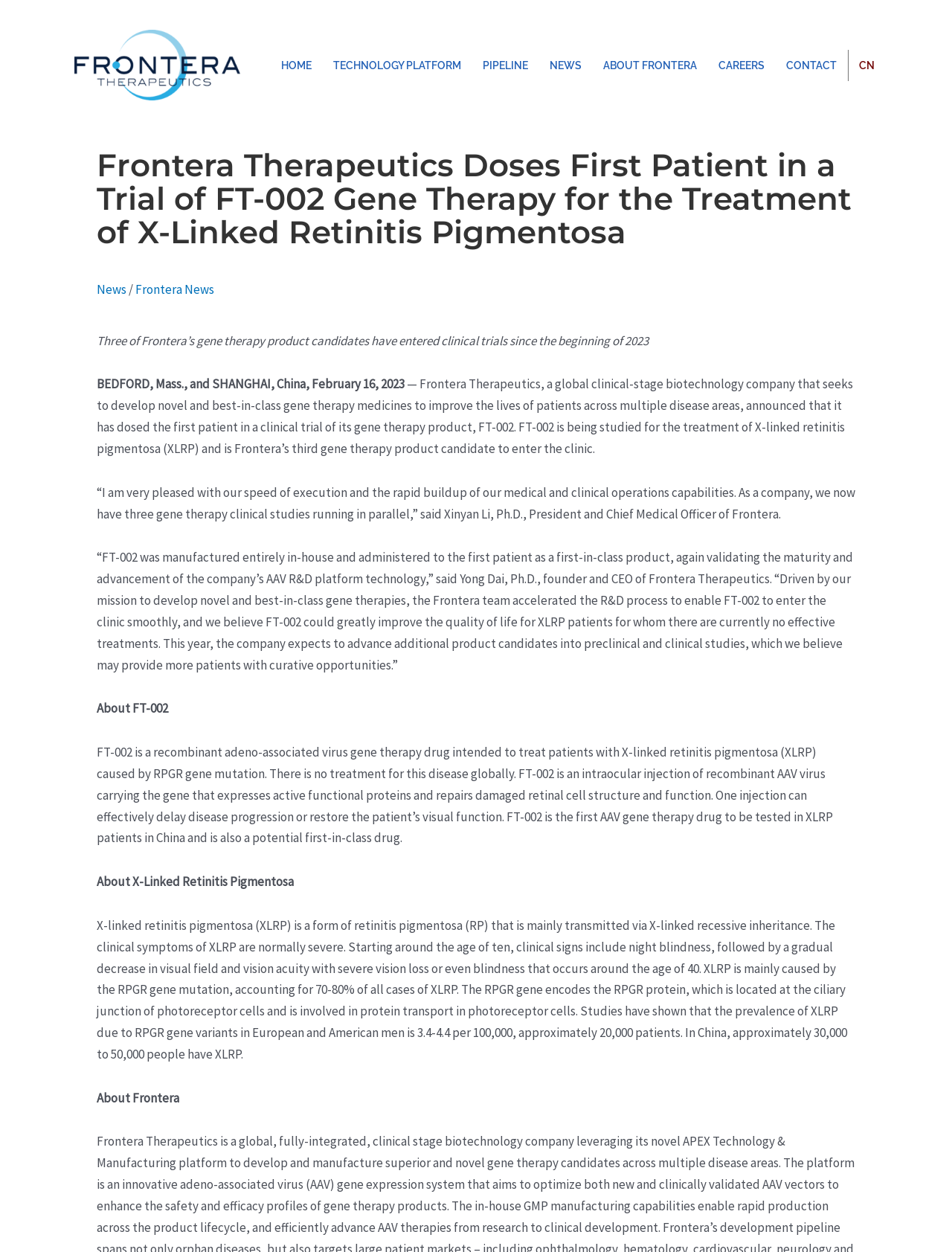Please provide a comprehensive response to the question based on the details in the image: What is the role of the RPGR protein in photoreceptor cells?

According to the webpage content, the RPGR protein is involved in protein transport in photoreceptor cells. This information is found in the paragraph that starts with 'X-linked retinitis pigmentosa (XLRP) is a form of retinitis pigmentosa (RP) that is mainly transmitted via X-linked recessive inheritance'.